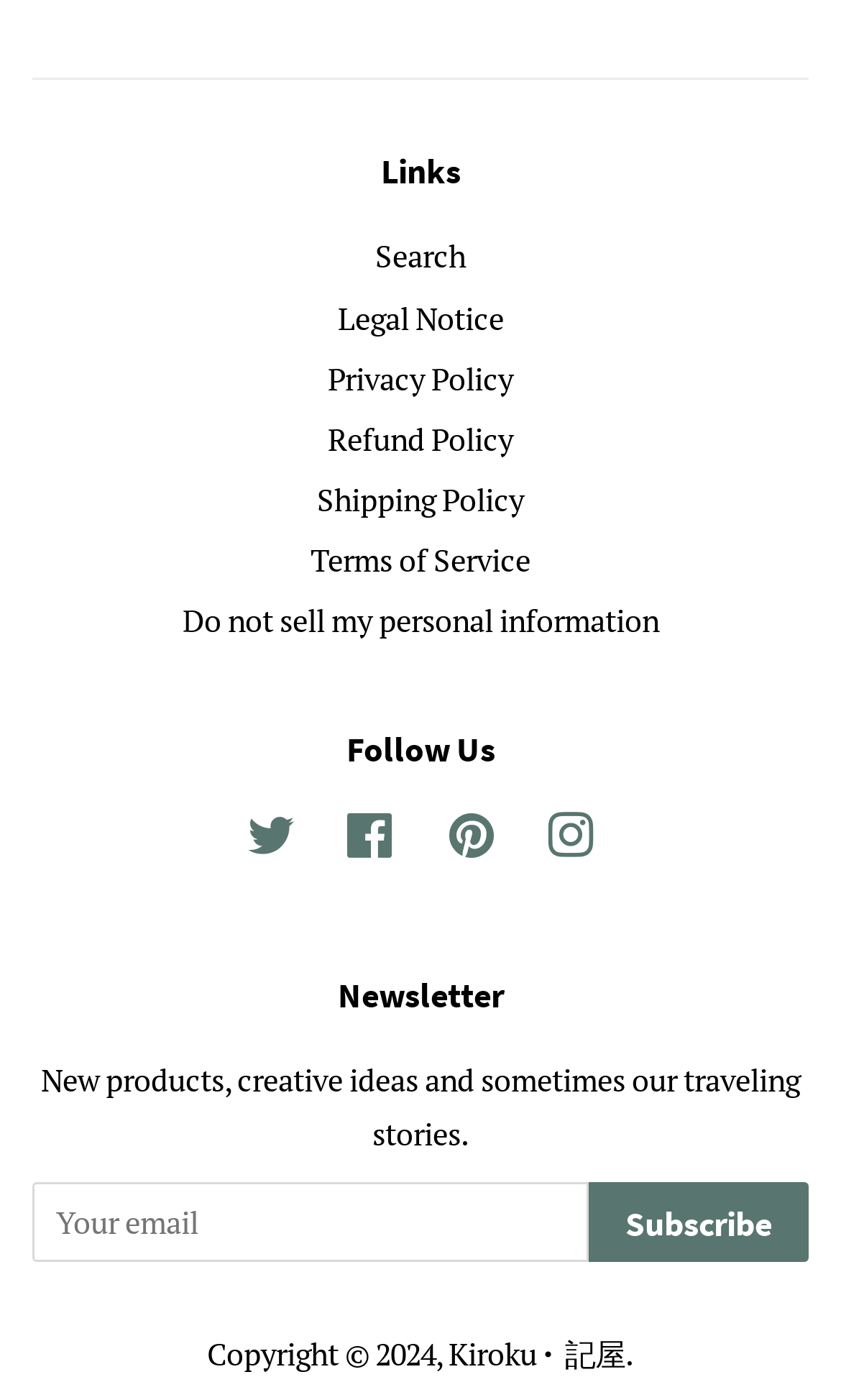Please answer the following question using a single word or phrase: How many social media links are under 'Follow Us'?

4